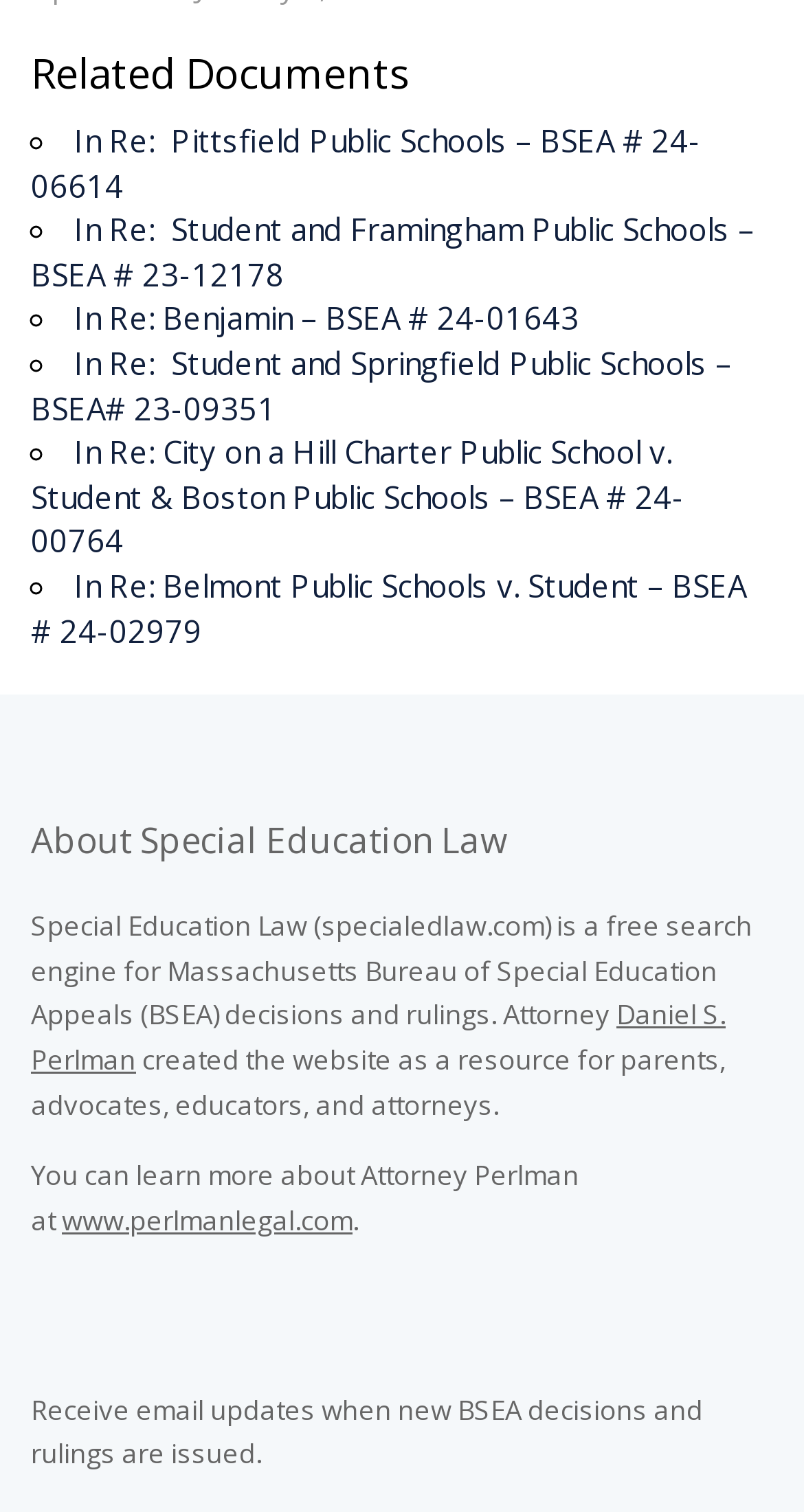Find the bounding box coordinates of the element's region that should be clicked in order to follow the given instruction: "Go to home page". The coordinates should consist of four float numbers between 0 and 1, i.e., [left, top, right, bottom].

None